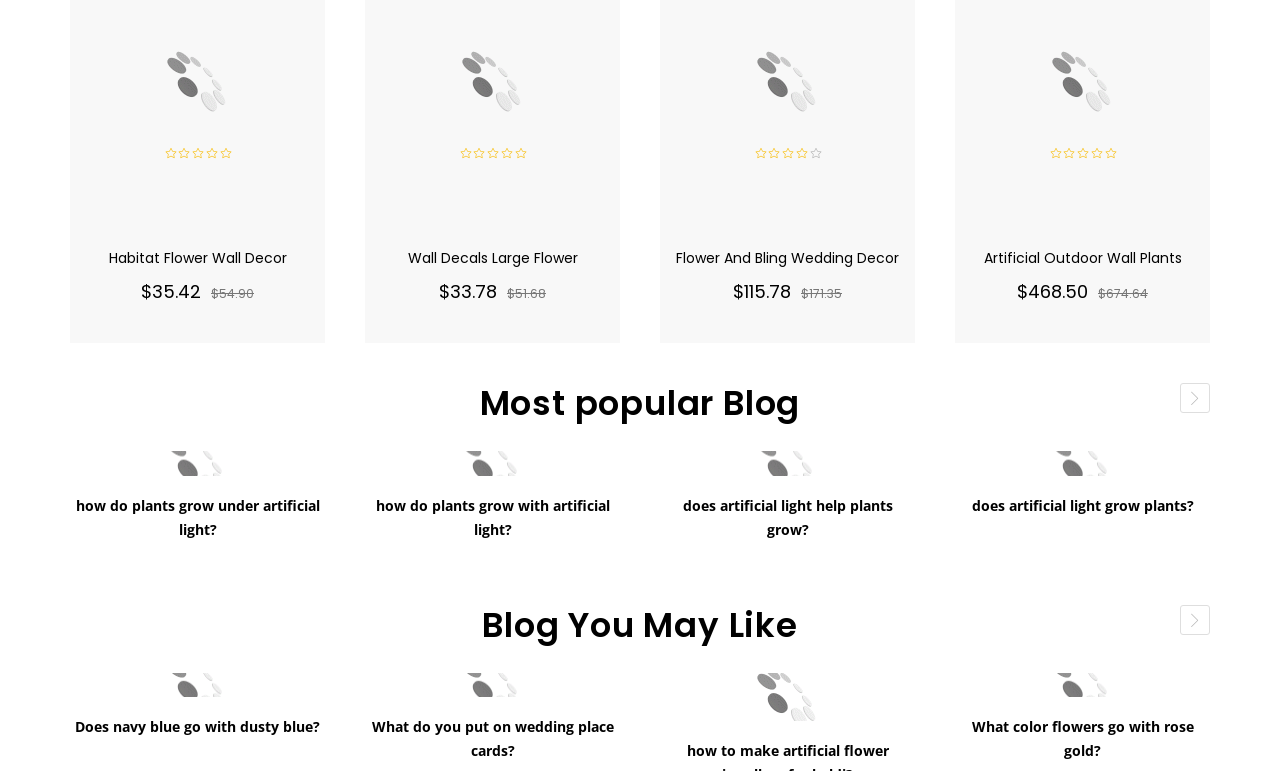Using the provided element description: "Flower And Bling Wedding Decor", identify the bounding box coordinates. The coordinates should be four floats between 0 and 1 in the order [left, top, right, bottom].

[0.528, 0.322, 0.702, 0.348]